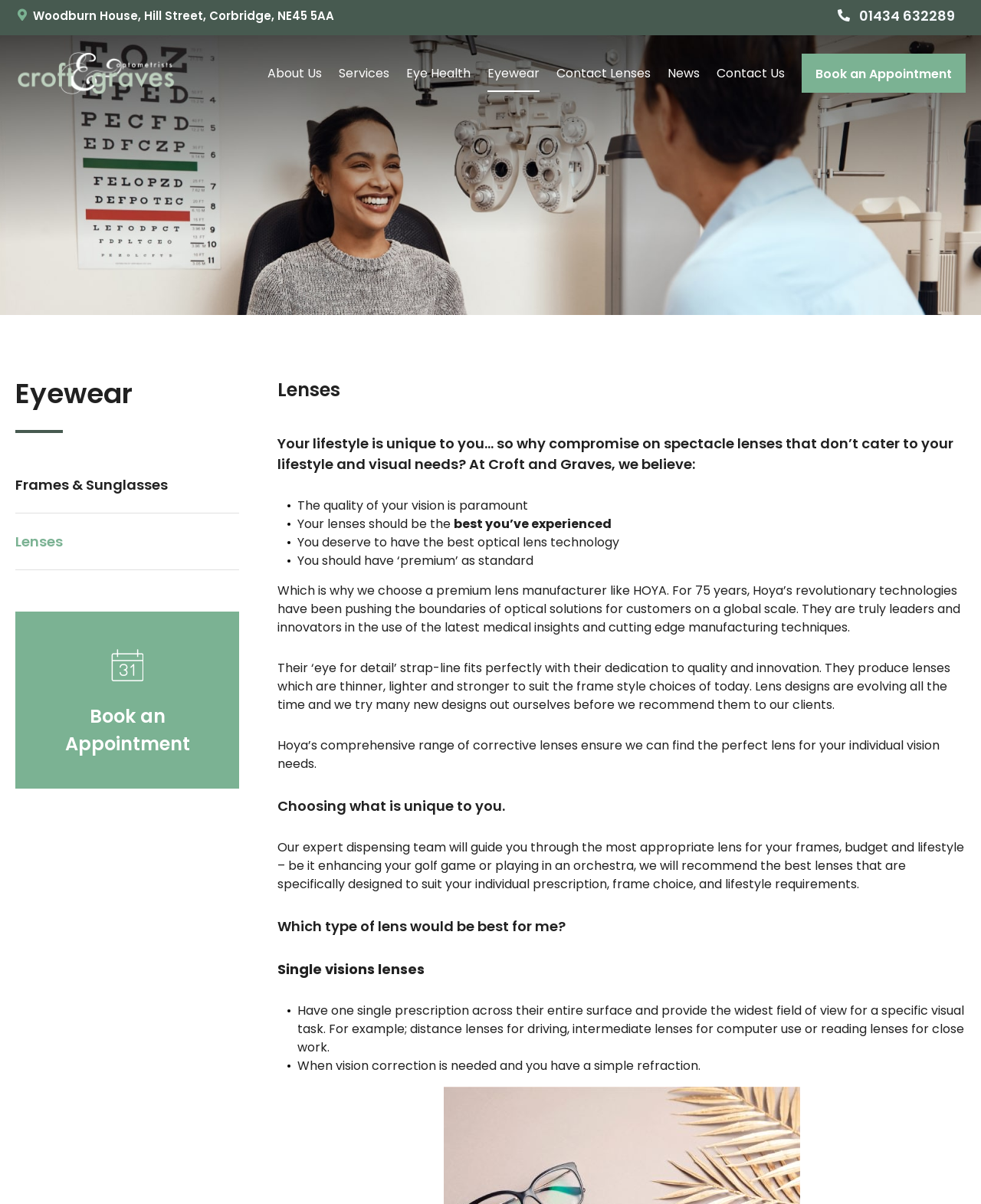Using the webpage screenshot, locate the HTML element that fits the following description and provide its bounding box: "Eye Health".

[0.414, 0.047, 0.48, 0.076]